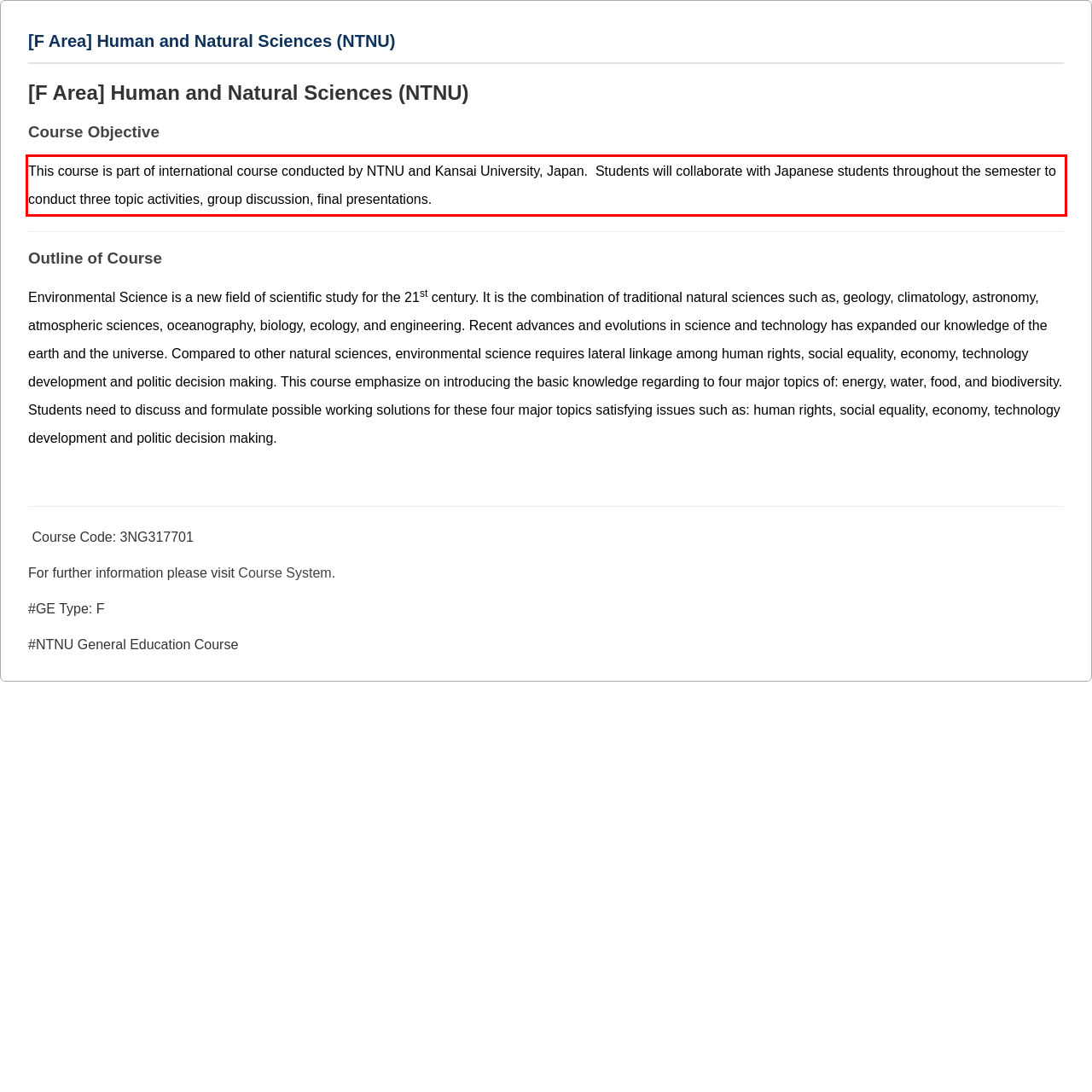You are provided with a screenshot of a webpage that includes a UI element enclosed in a red rectangle. Extract the text content inside this red rectangle.

This course is part of international course conducted by NTNU and Kansai University, Japan. Students will collaborate with Japanese students throughout the semester to conduct three topic activities, group discussion, final presentations.